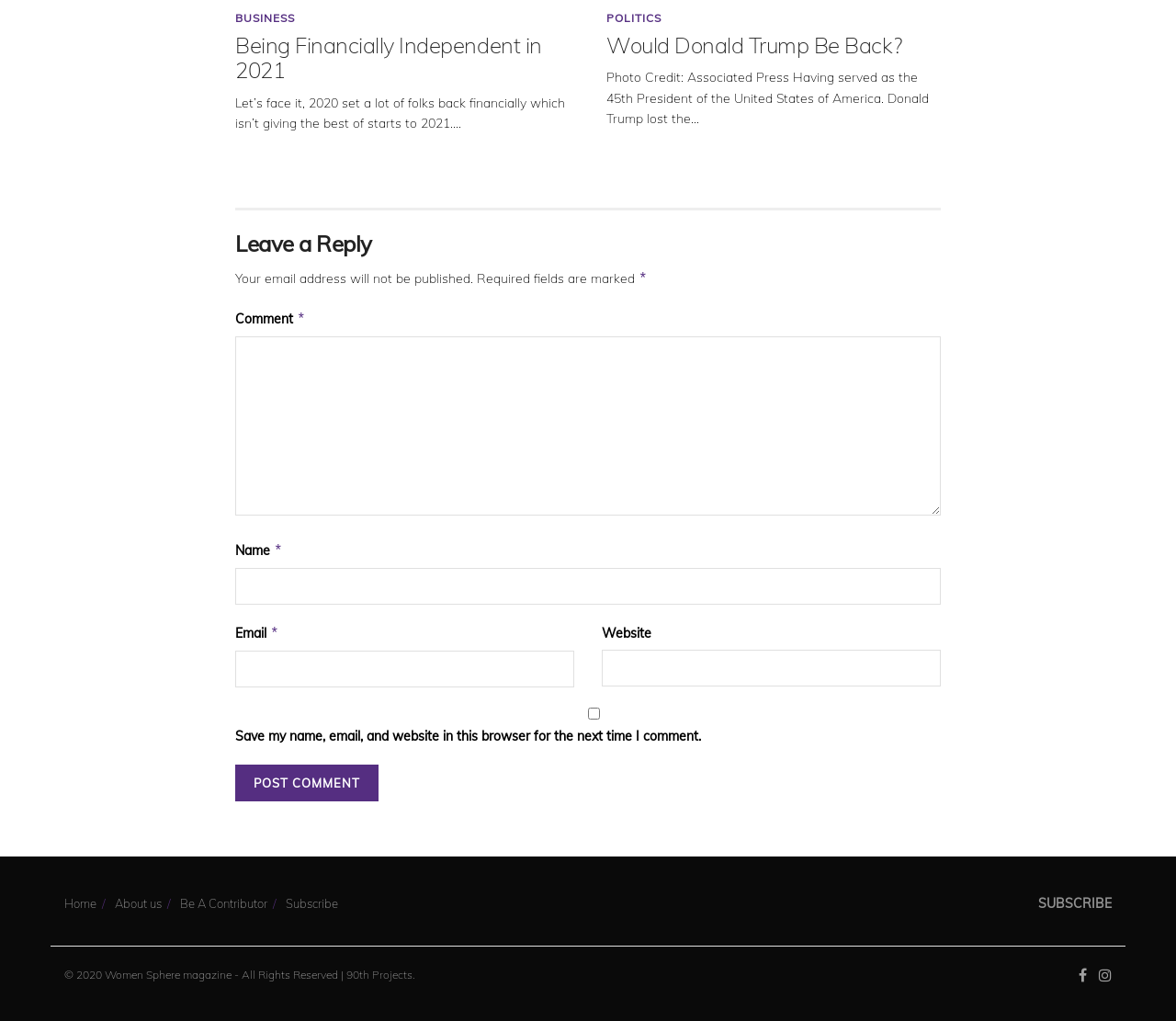Identify the bounding box of the UI component described as: "name="submit" value="Post Comment"".

[0.2, 0.746, 0.322, 0.782]